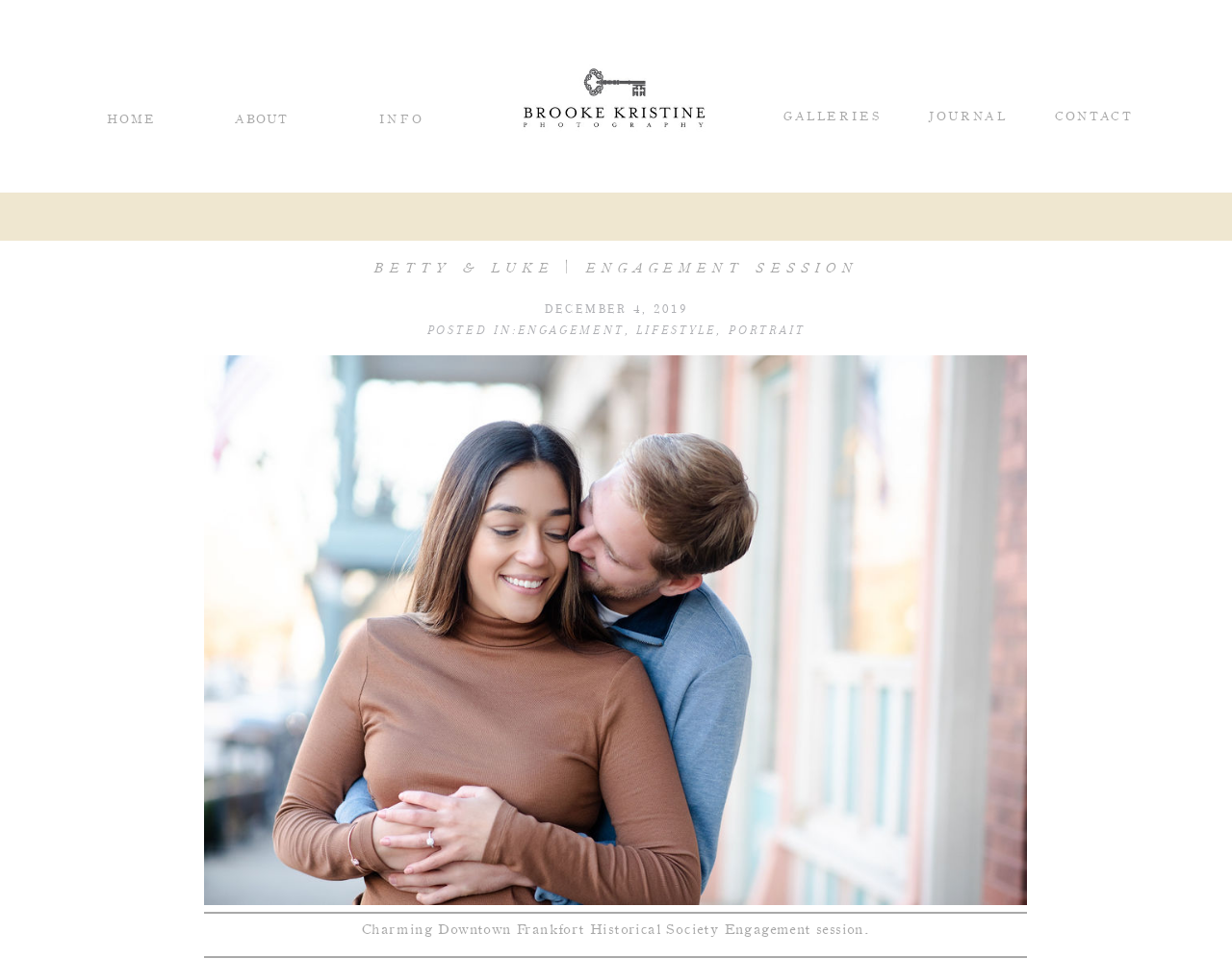What is the category of the post?
Use the information from the image to give a detailed answer to the question.

I found the categories by looking at the link elements with the contents 'LIFESTYLE' and 'PORTRAIT' which are located at [0.517, 0.336, 0.582, 0.351] and [0.591, 0.336, 0.653, 0.351] respectively.